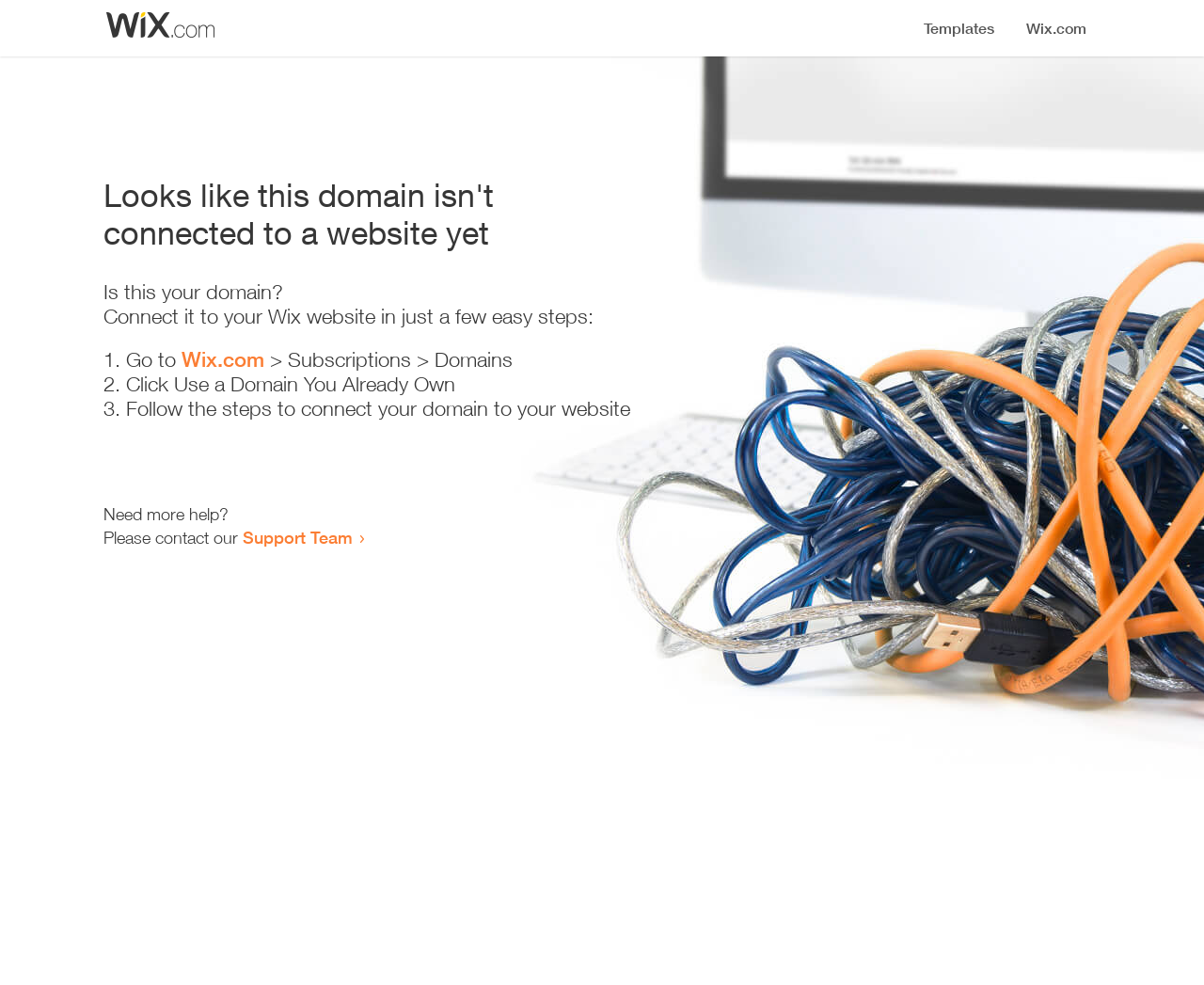Extract the top-level heading from the webpage and provide its text.

Looks like this domain isn't
connected to a website yet